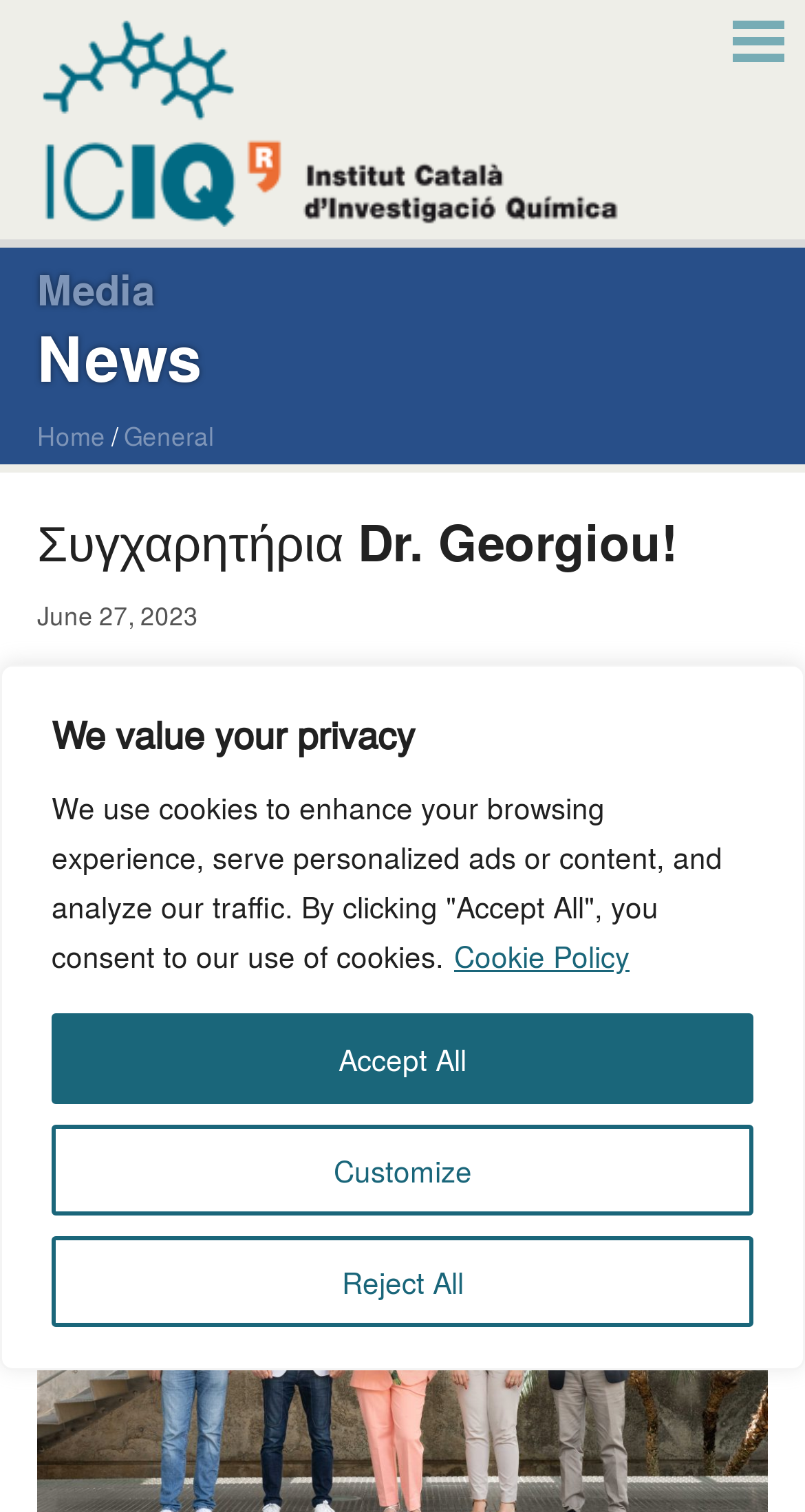Provide an in-depth caption for the elements present on the webpage.

The webpage is a congratulatory page for Dr. Georgiou, with a focus on her thesis defense. At the top, there is a privacy notice with a heading "We value your privacy" and a brief description of the website's cookie policy. Below this notice, there are three buttons: "Customize", "Reject All", and "Accept All". 

On the top-left corner, there is a heading "ICIQ" with a link to the Institut Català d'Investigació Química. Below this, there is a heading "Institut Català d'Investigació Química" which is the full name of the institution. 

On the top-right corner, there is a button with no text. 

The main content of the page is divided into sections. The first section has a heading "Media" and the second section has a heading "News". Below these headings, there are links to "Home" and "General" with a breadcrumb separator in between. 

The main article is headed "Συγχαρητήρια Dr. Georgiou!" and has a time stamp of June 27, 2023. The article congratulates Eleni Georgiou on defending her thesis, titled "Photocatalytic Strategies for the Functionalization of Pyridines". The text also mentions the members of the evaluation committee.